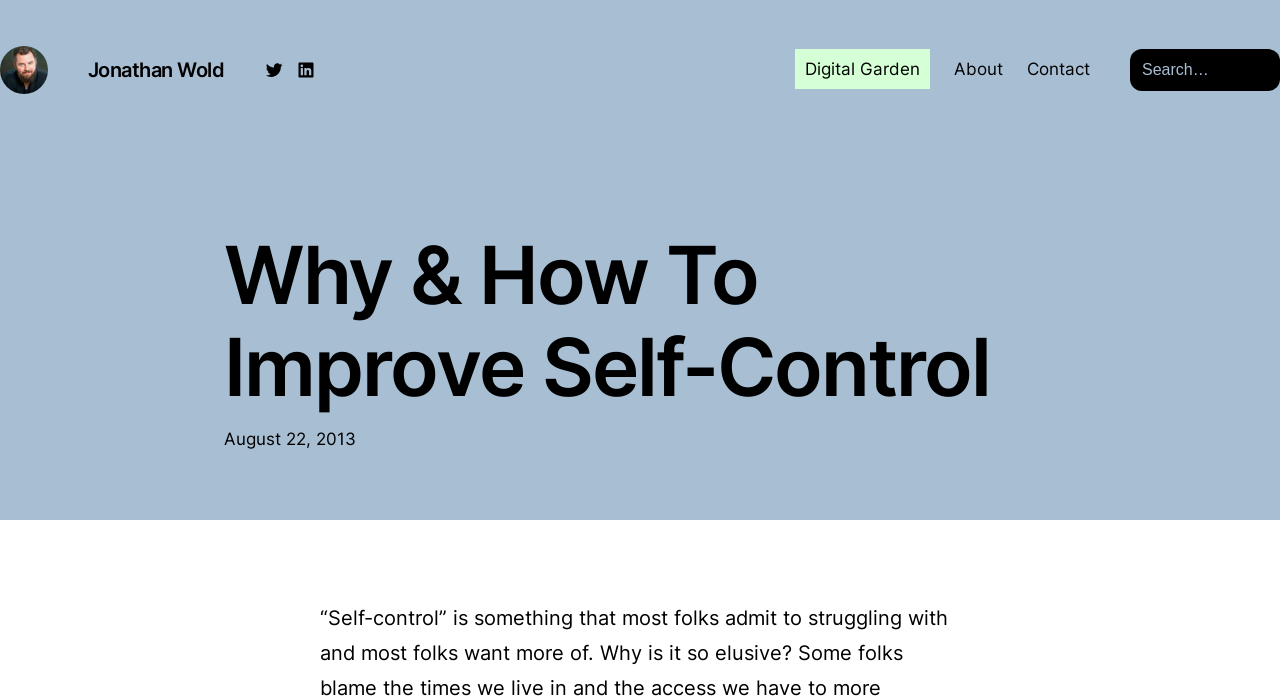Generate a comprehensive description of the webpage.

The webpage is about improving self-control, with the title "Why & How To Improve Self-Control" prominently displayed. At the top left corner, there is a link and an image, both labeled "Jonathan Wold", which likely represents the author or creator of the content. Below this, there is a heading with the same label, "Jonathan Wold". 

To the right of the author's information, there are links to Twitter and LinkedIn, suggesting the author's social media presence. On the top right side, there is a navigation menu with links to "Digital Garden", "About", and "Contact". Next to the navigation menu, there is a search bar with a label "Search" and a search box.

The main content of the webpage starts below the navigation menu and search bar, with a heading that repeats the title "Why & How To Improve Self-Control". Below this heading, there is a timestamp indicating that the content was published on August 22, 2013.